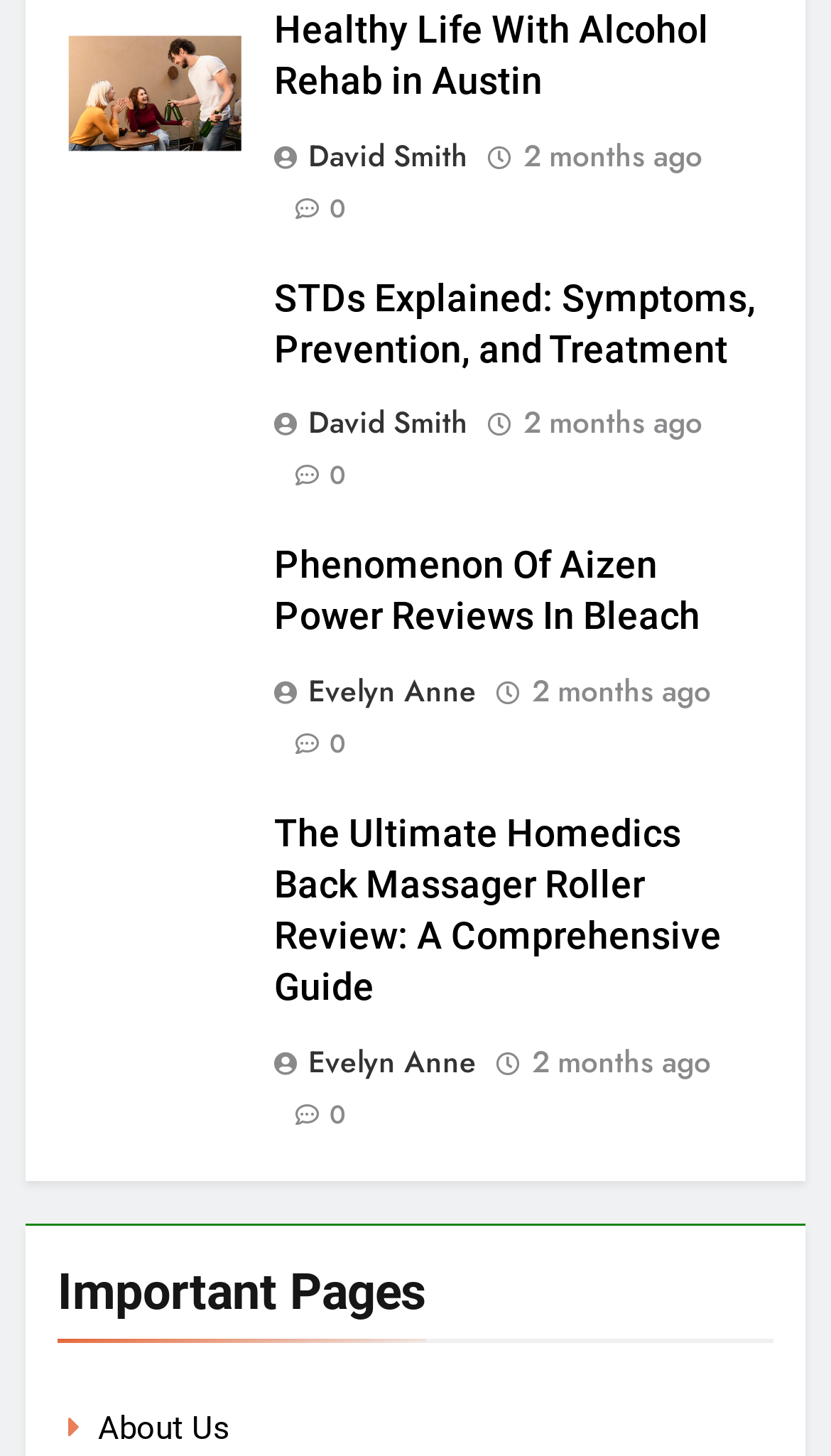Indicate the bounding box coordinates of the element that needs to be clicked to satisfy the following instruction: "Click on News". The coordinates should be four float numbers between 0 and 1, i.e., [left, top, right, bottom].

None